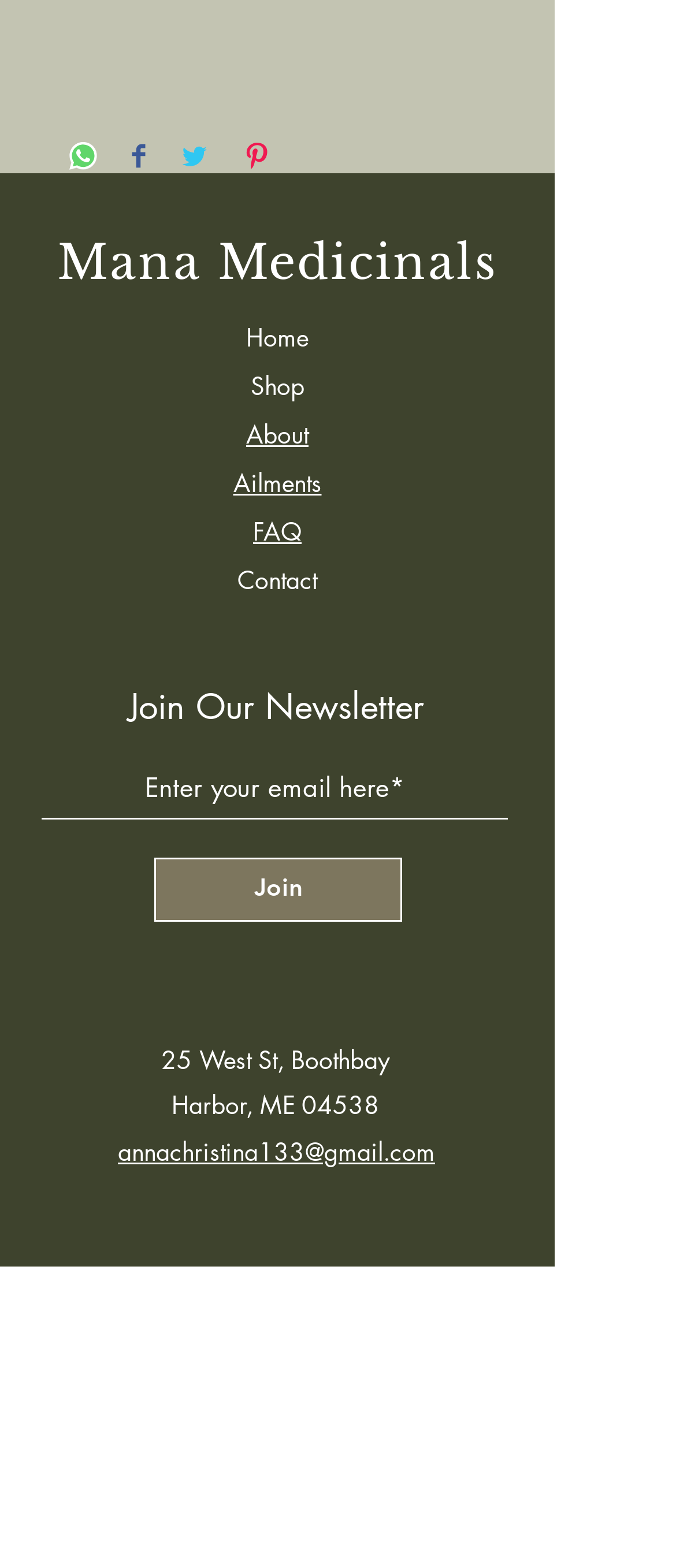Answer this question in one word or a short phrase: How many social media links are available?

2